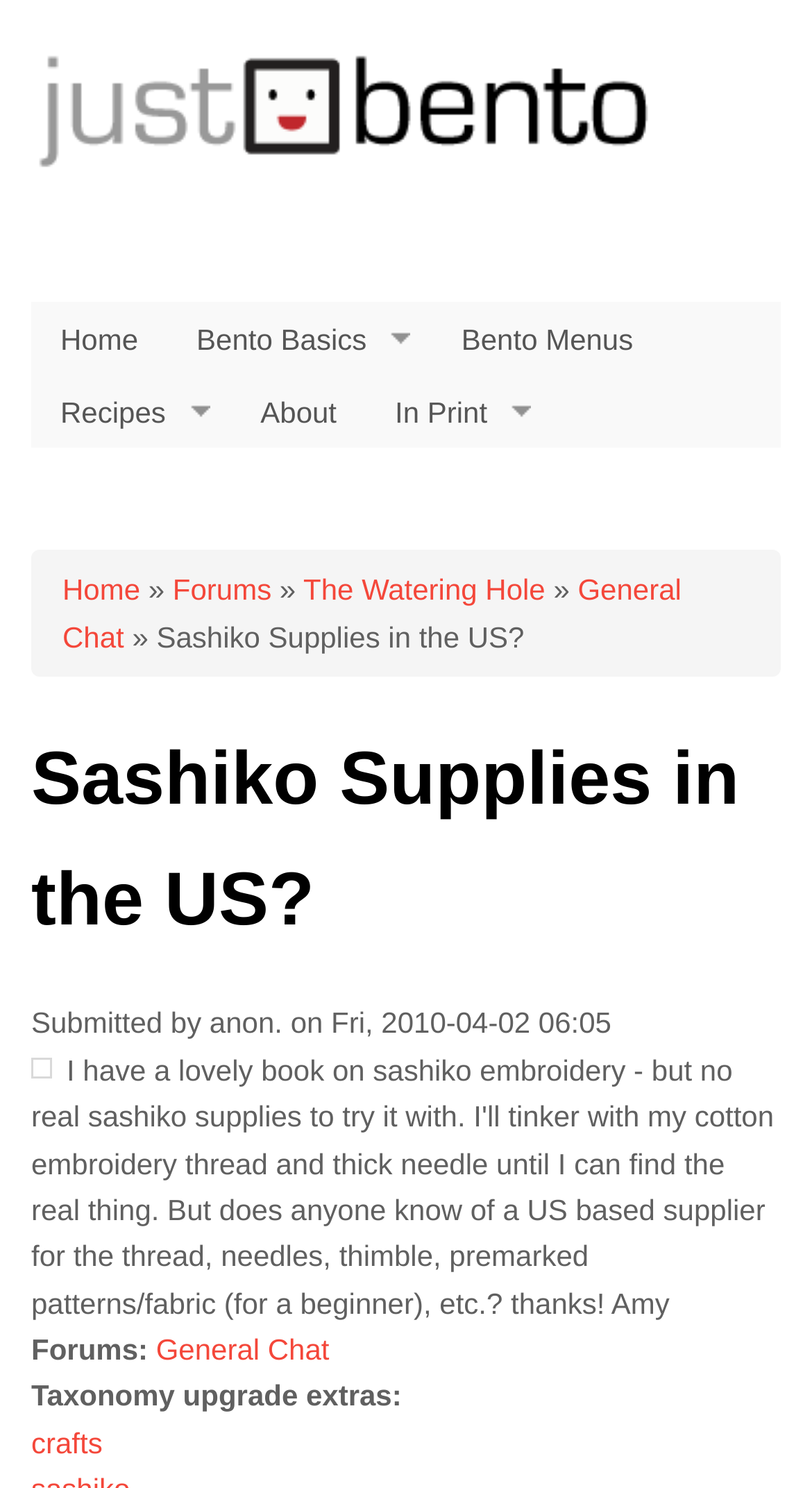Give a one-word or short-phrase answer to the following question: 
What is the topic of the current page?

Sashiko Supplies in the US